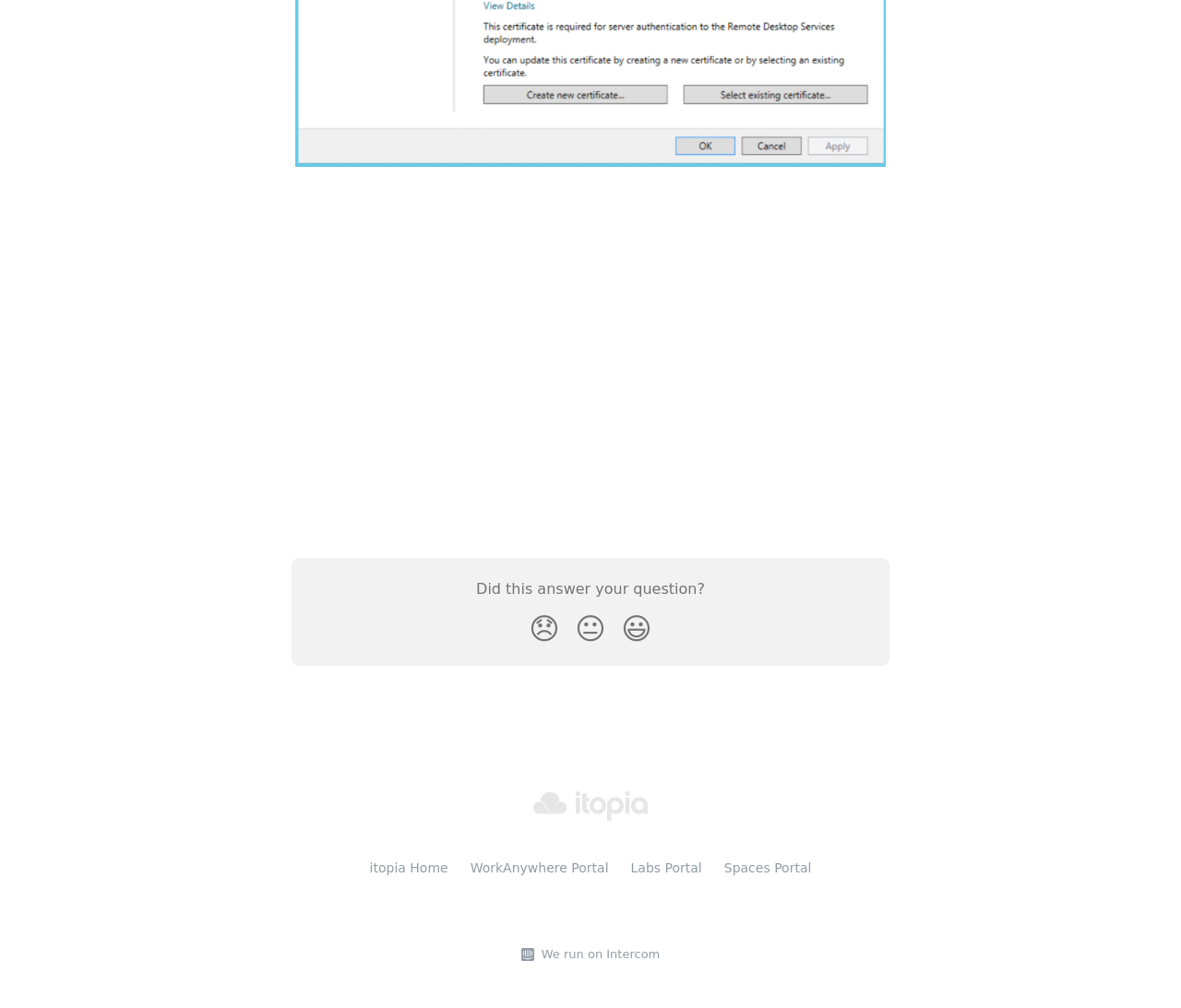Please identify the bounding box coordinates of the region to click in order to complete the given instruction: "Click the Smiley Reaction button". The coordinates should be four float numbers between 0 and 1, i.e., [left, top, right, bottom].

[0.52, 0.599, 0.559, 0.65]